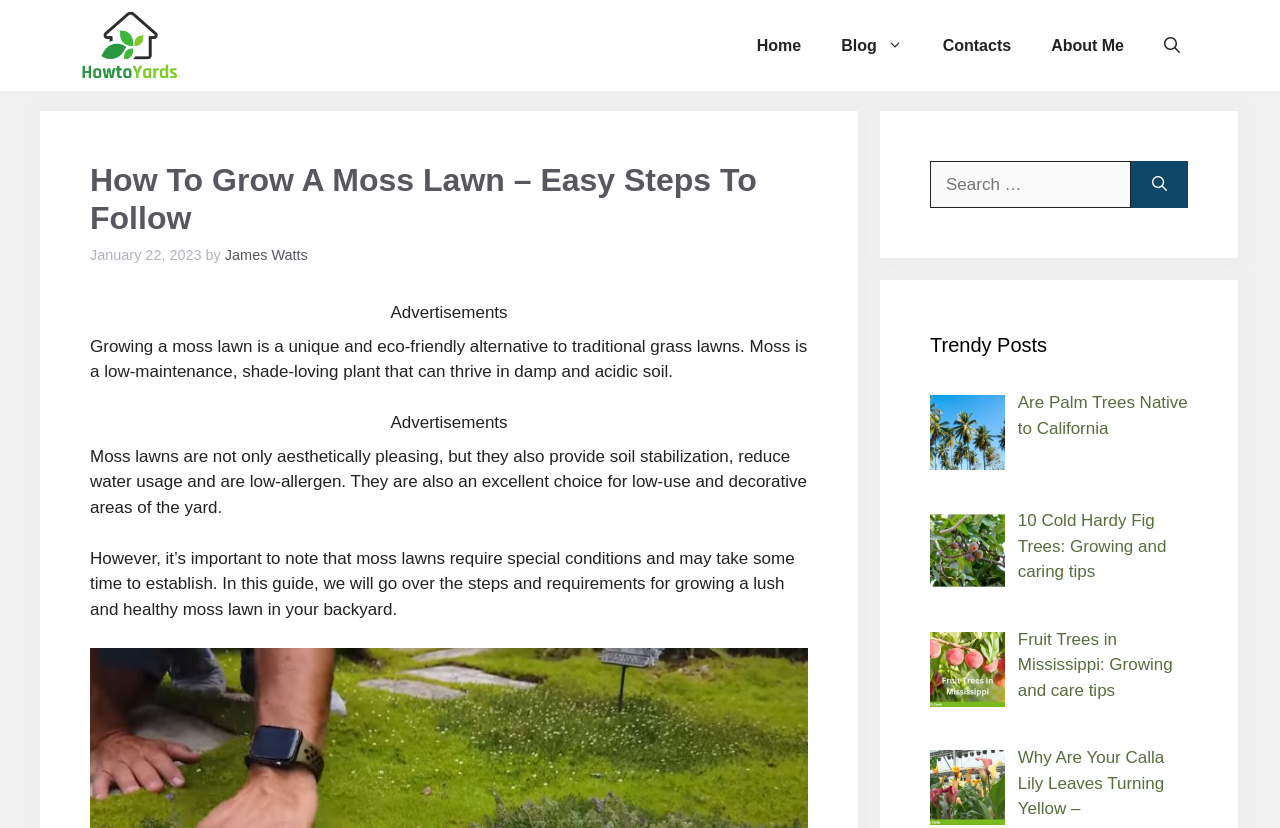What is the date of the blog post?
Please provide a single word or phrase based on the screenshot.

January 22, 2023